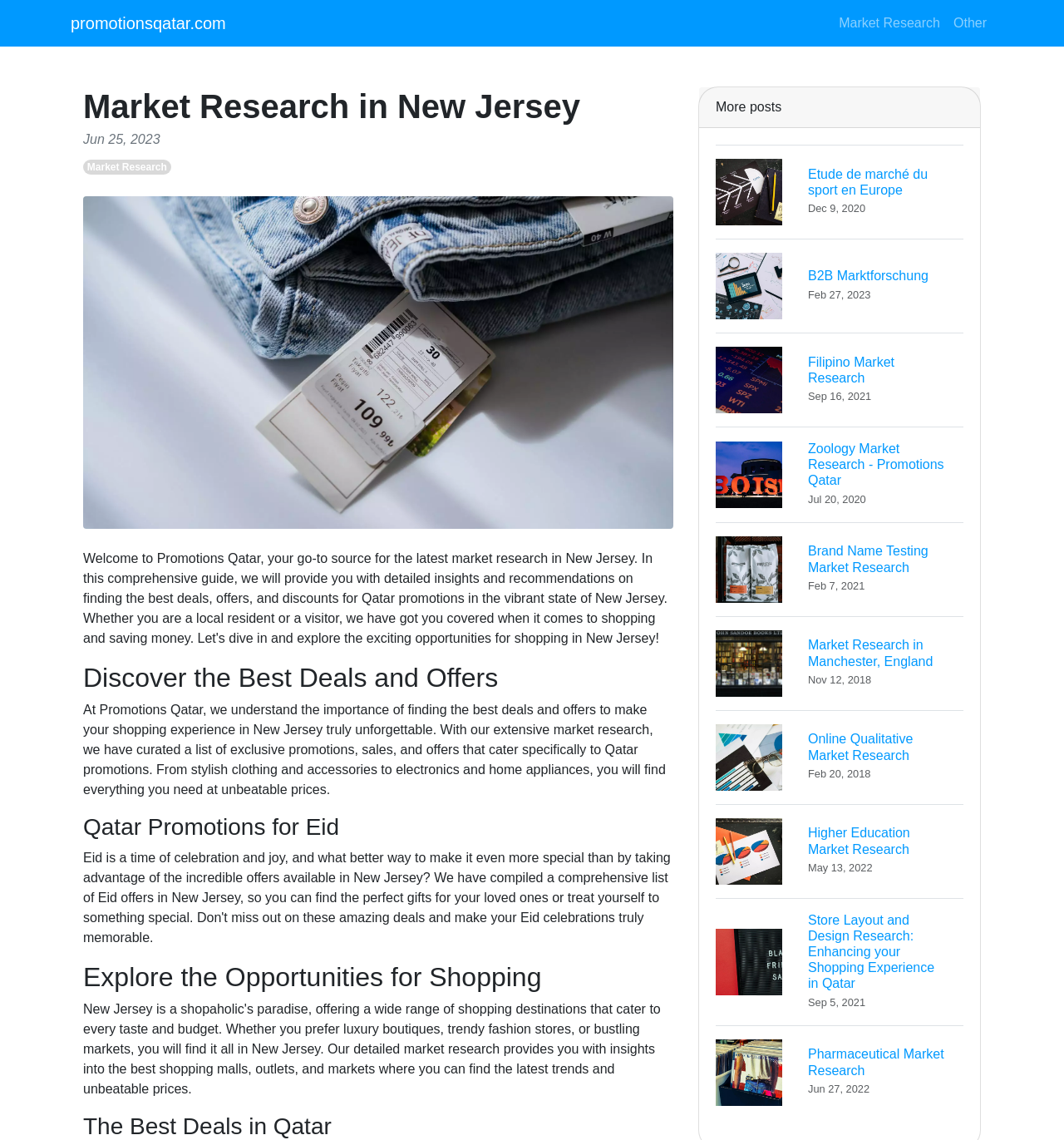What is the title of the heading above the 'More posts' text?
Identify the answer in the screenshot and reply with a single word or phrase.

Discover the Best Deals and Offers